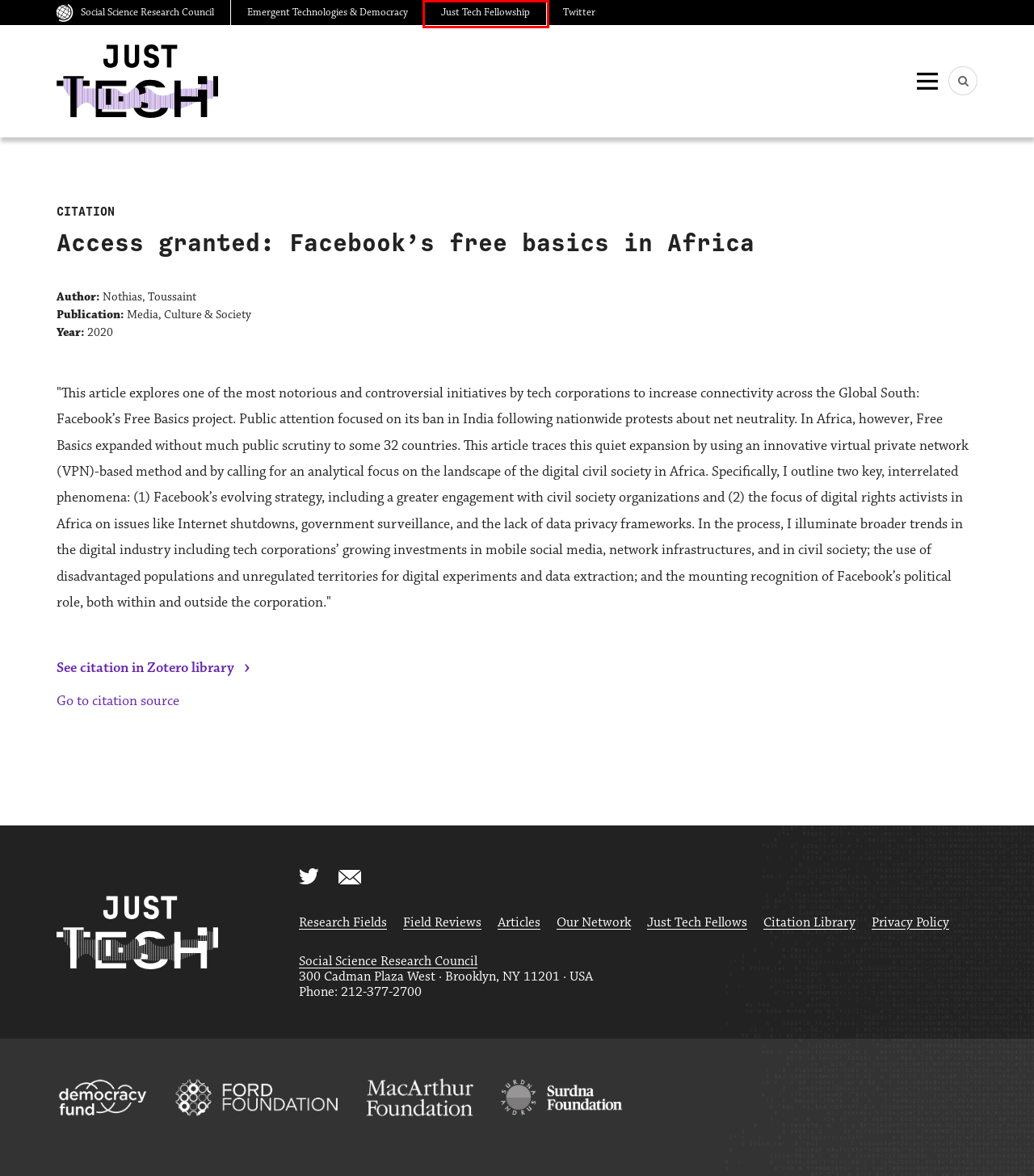You have a screenshot showing a webpage with a red bounding box highlighting an element. Choose the webpage description that best fits the new webpage after clicking the highlighted element. The descriptions are:
A. Just Tech Fellowship – Social Science Research Council (SSRC)
B. Supporting Just and Sustainable Communities - Surdna Foundation
C. Social Science Research Council (SSRC) | Social and behavioral science for the public good
D. Democracy Fund
E. Ford Foundation Homepage - Ford Foundation
F. Zotero | Your personal research assistant
G. Emergent Technologies & Democracy – Social Science Research Council (SSRC)
H. Just Tech

A